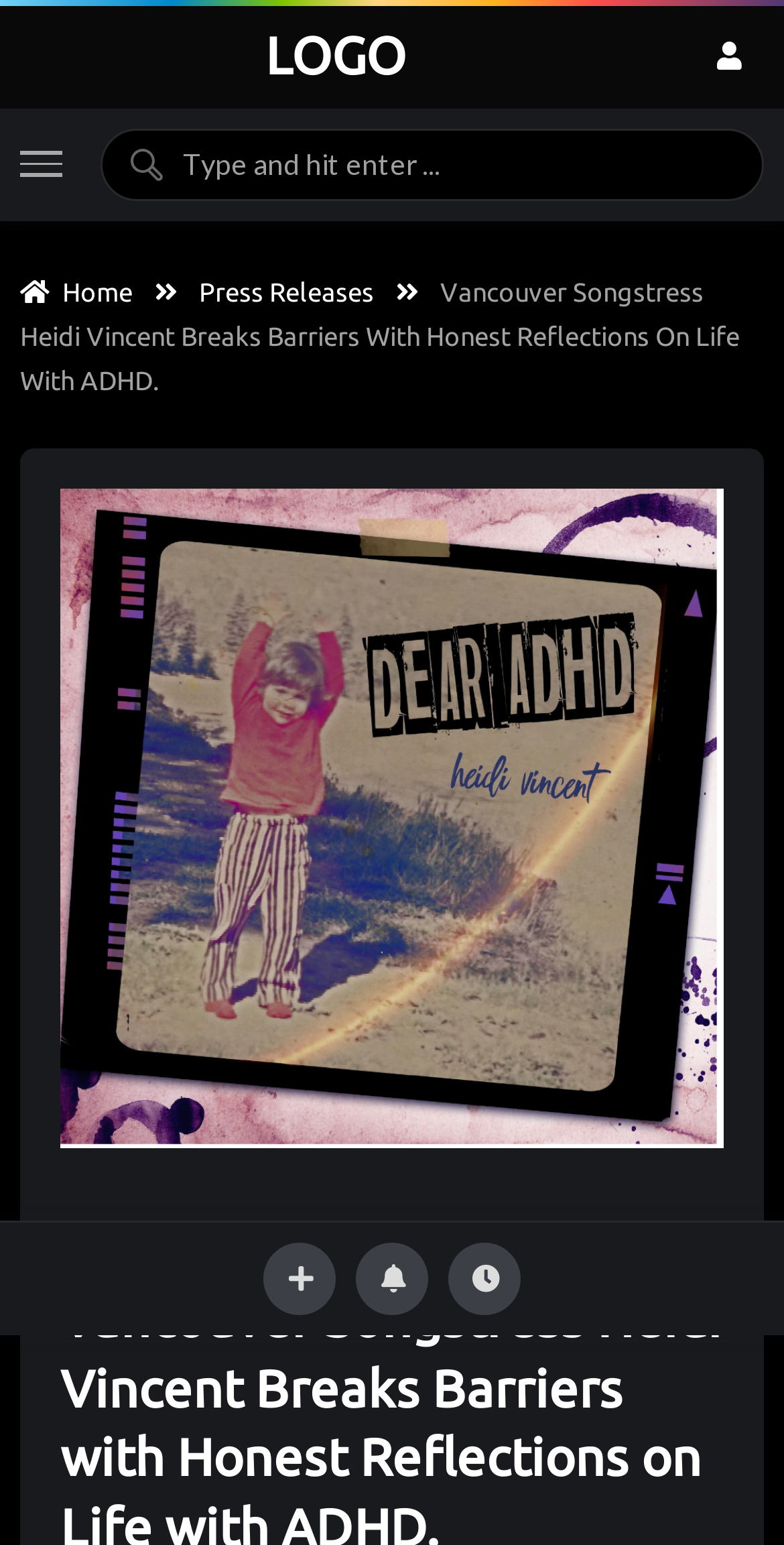Identify the coordinates of the bounding box for the element that must be clicked to accomplish the instruction: "Click the logo".

[0.338, 0.014, 0.518, 0.059]